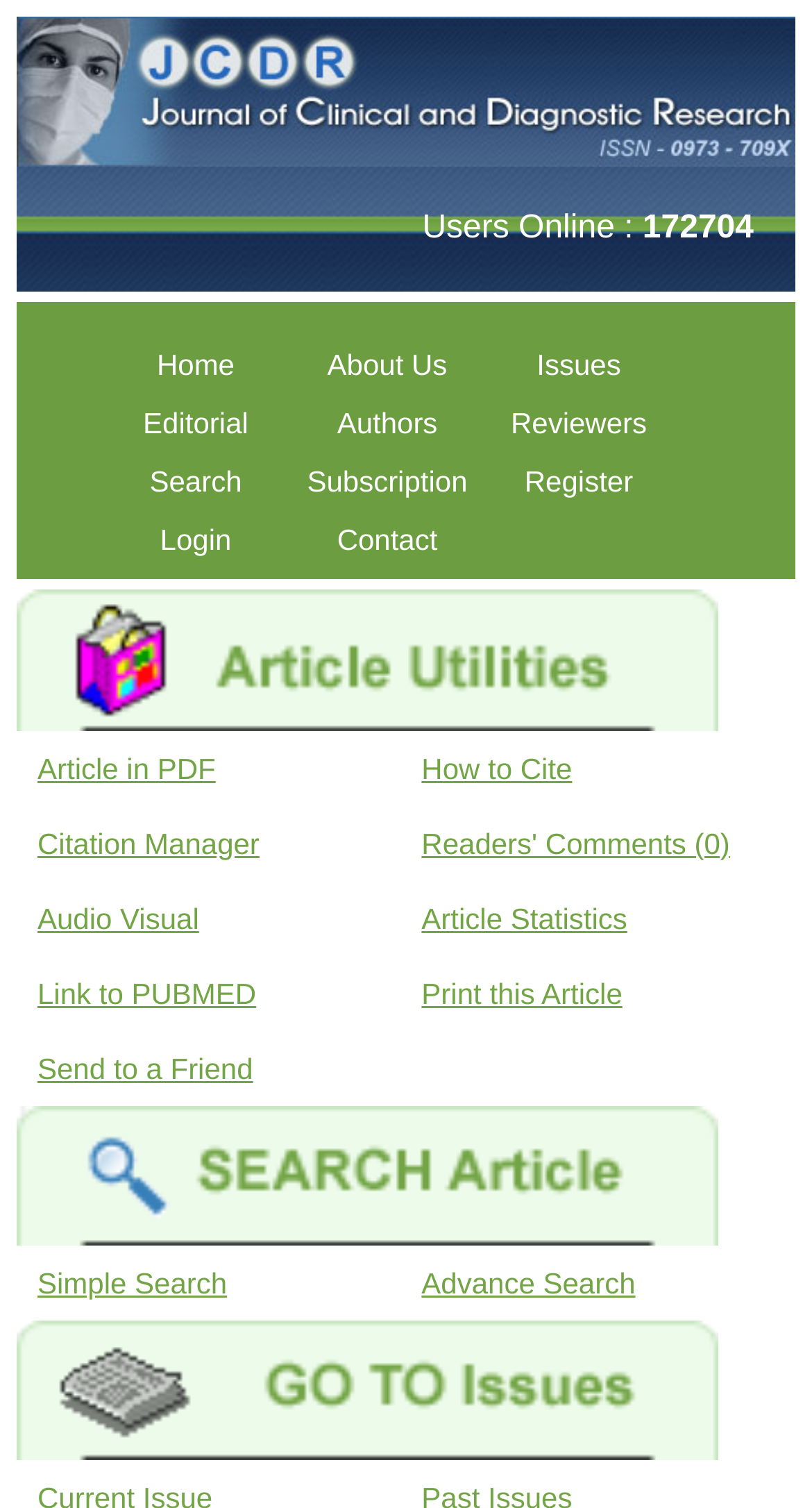Please specify the bounding box coordinates for the clickable region that will help you carry out the instruction: "contact the journal".

[0.359, 0.339, 0.595, 0.378]